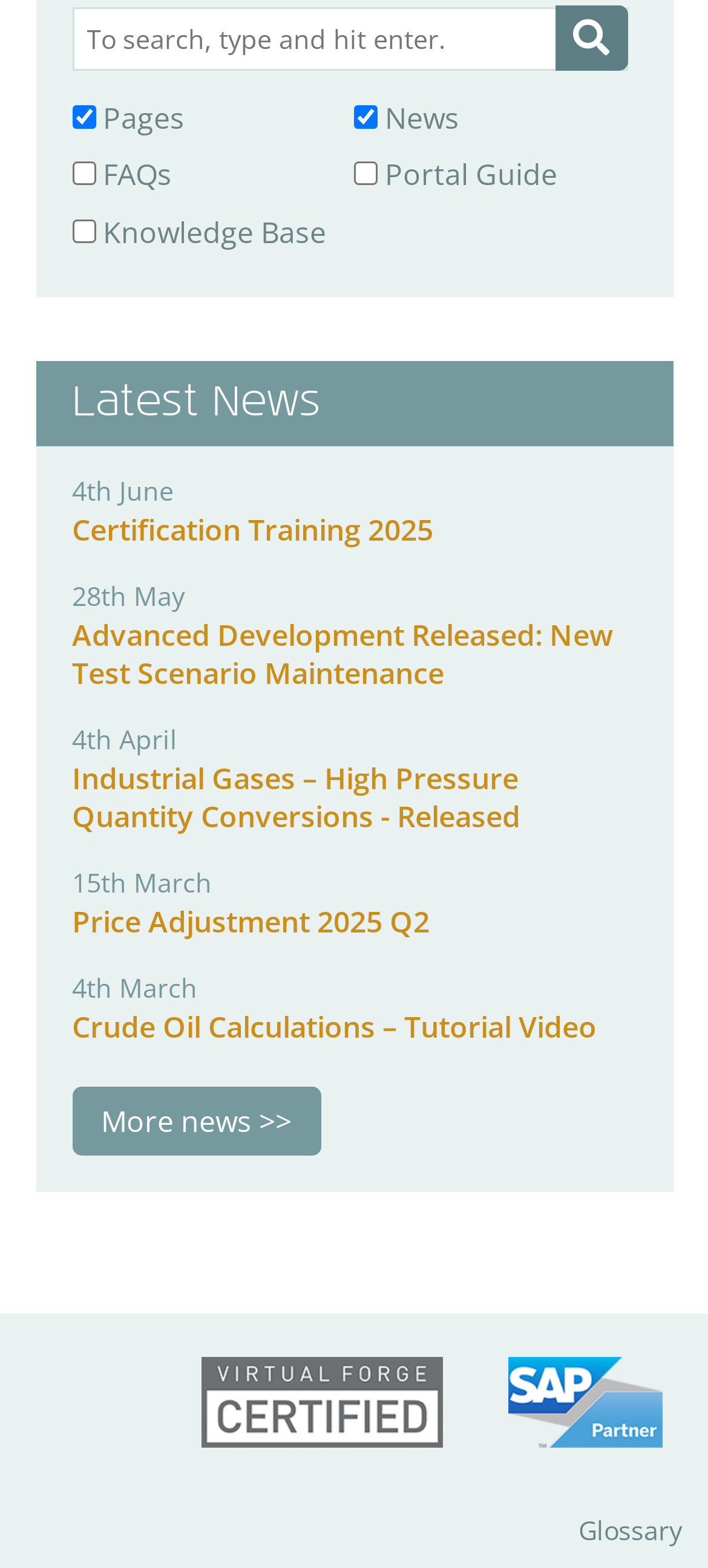Give a one-word or short phrase answer to this question: 
What are the two logos displayed at the bottom of the page?

Virtual Force Certified Logo and SAP Logo